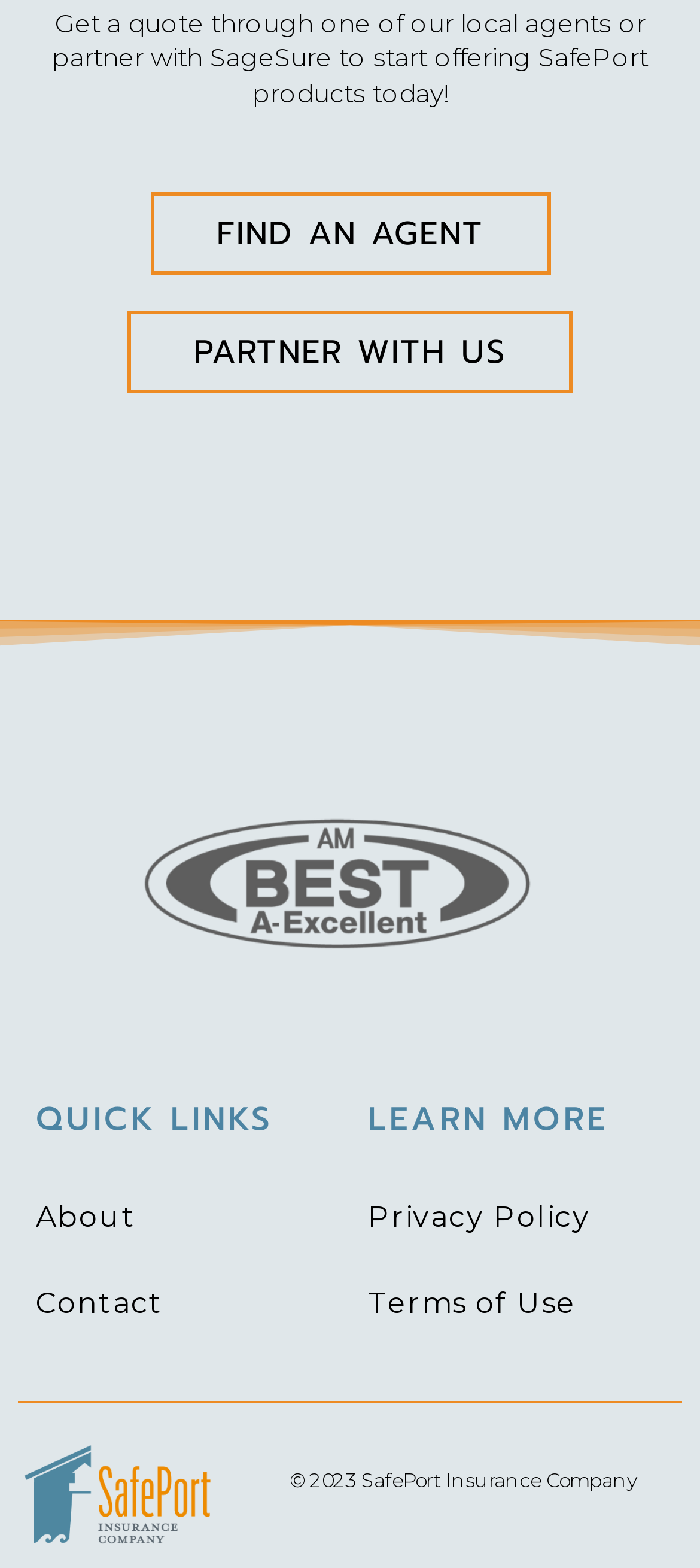Provide a short answer to the following question with just one word or phrase: What is the rating of SafePort Insurance Company?

A- excellent